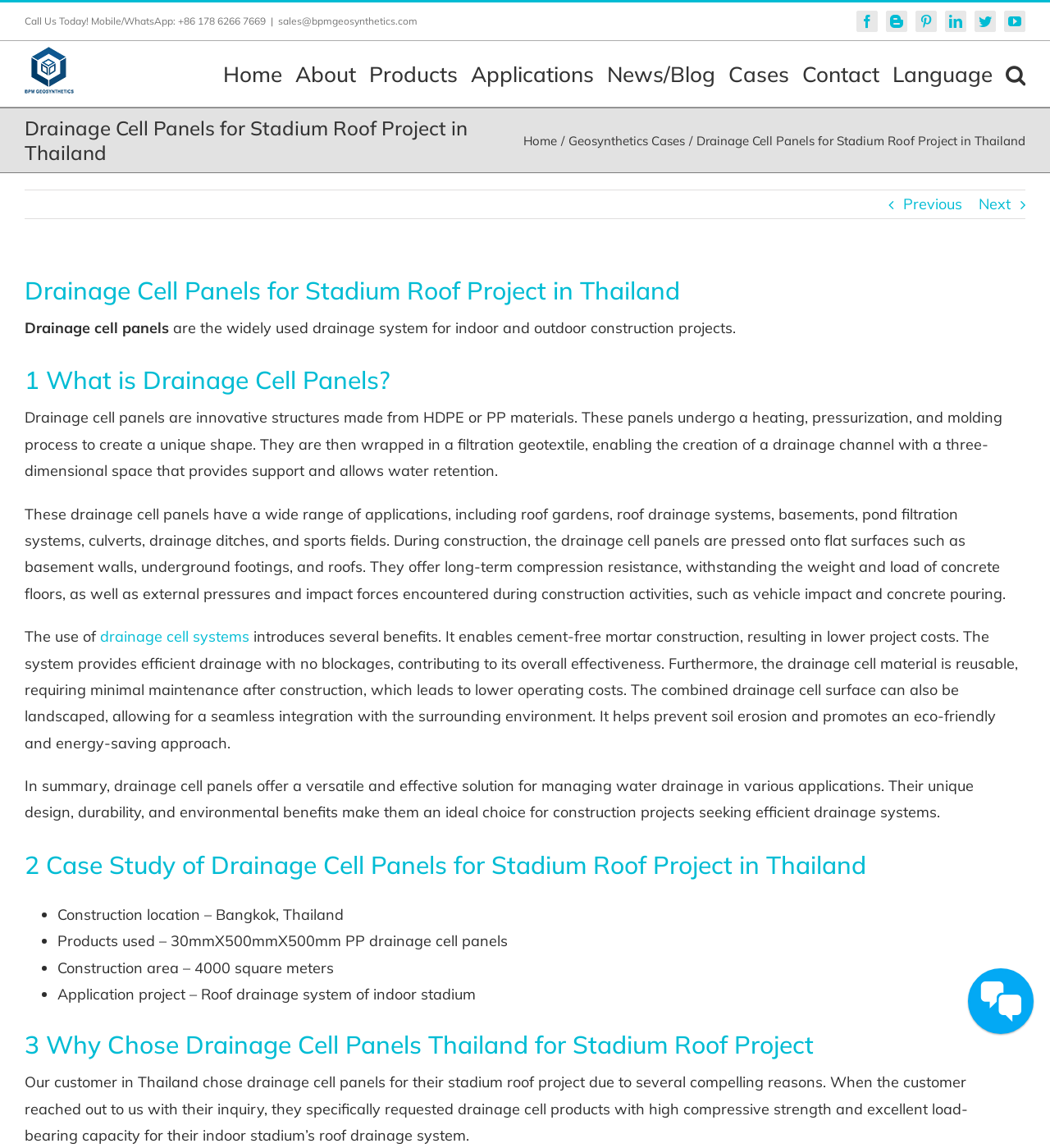What is the material used to make drainage cell panels?
Please utilize the information in the image to give a detailed response to the question.

According to the webpage, drainage cell panels are made from HDPE or PP materials, which undergo a heating, pressurization, and molding process to create a unique shape.